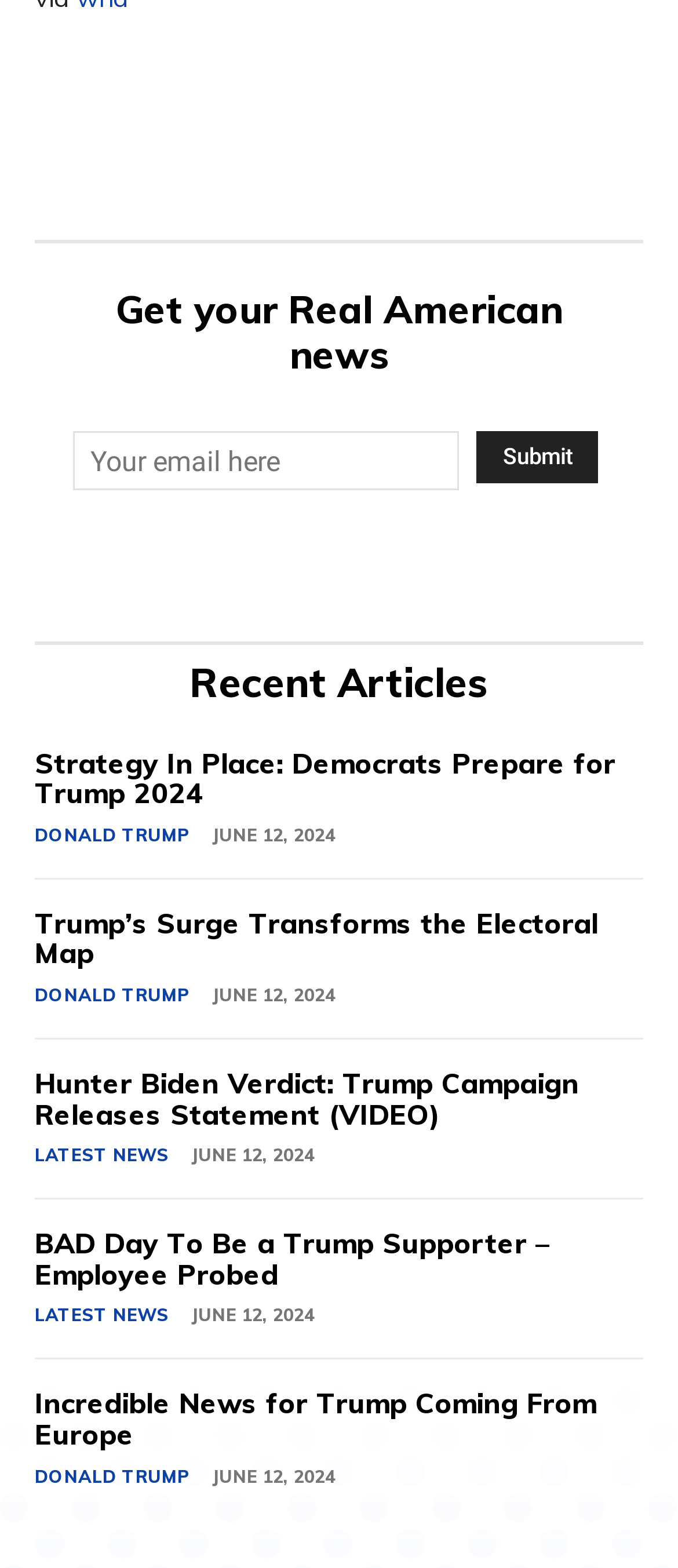Please locate the bounding box coordinates of the element's region that needs to be clicked to follow the instruction: "Check latest news". The bounding box coordinates should be provided as four float numbers between 0 and 1, i.e., [left, top, right, bottom].

[0.051, 0.729, 0.249, 0.747]